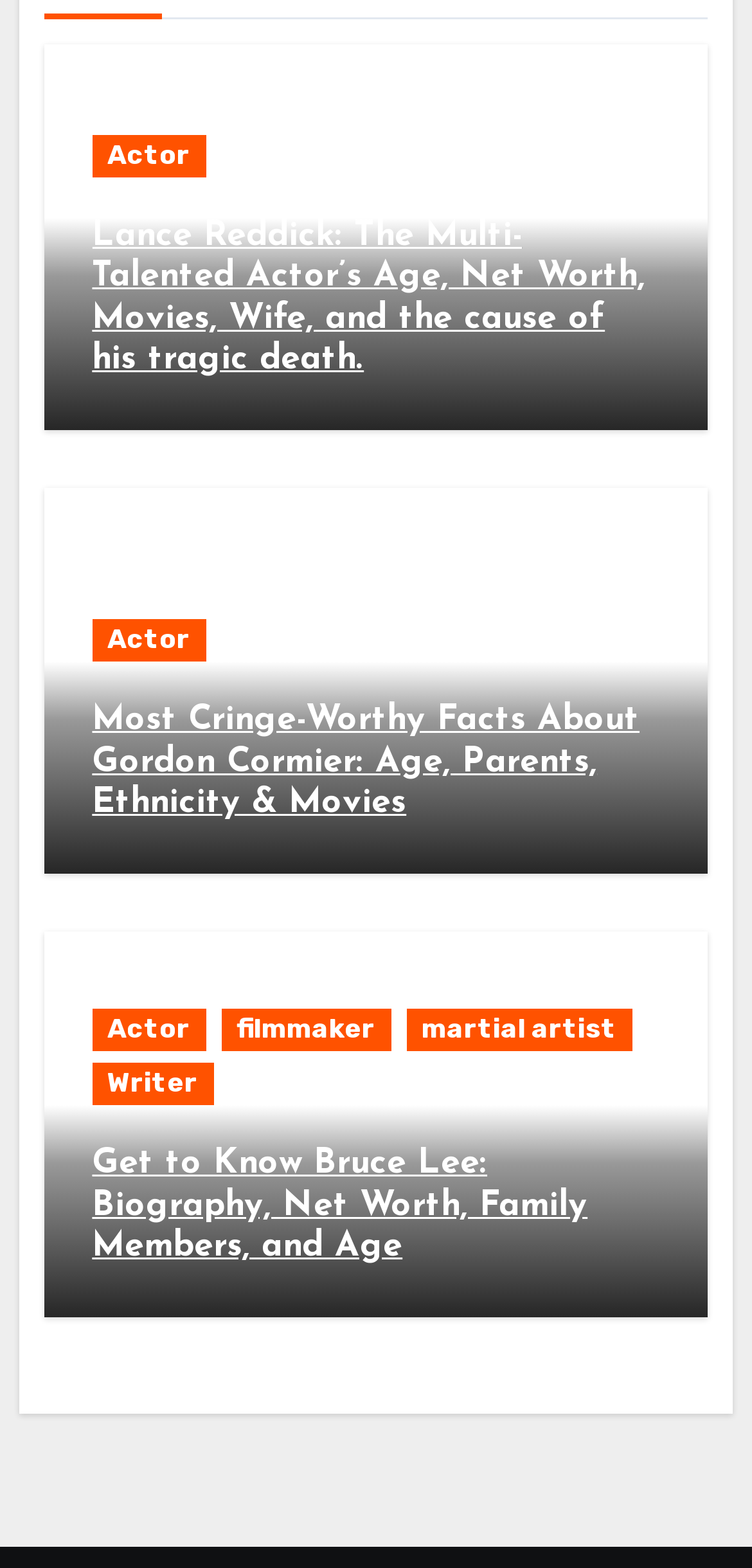Indicate the bounding box coordinates of the clickable region to achieve the following instruction: "Click on the link to learn about Lance Reddick."

[0.122, 0.139, 0.858, 0.242]